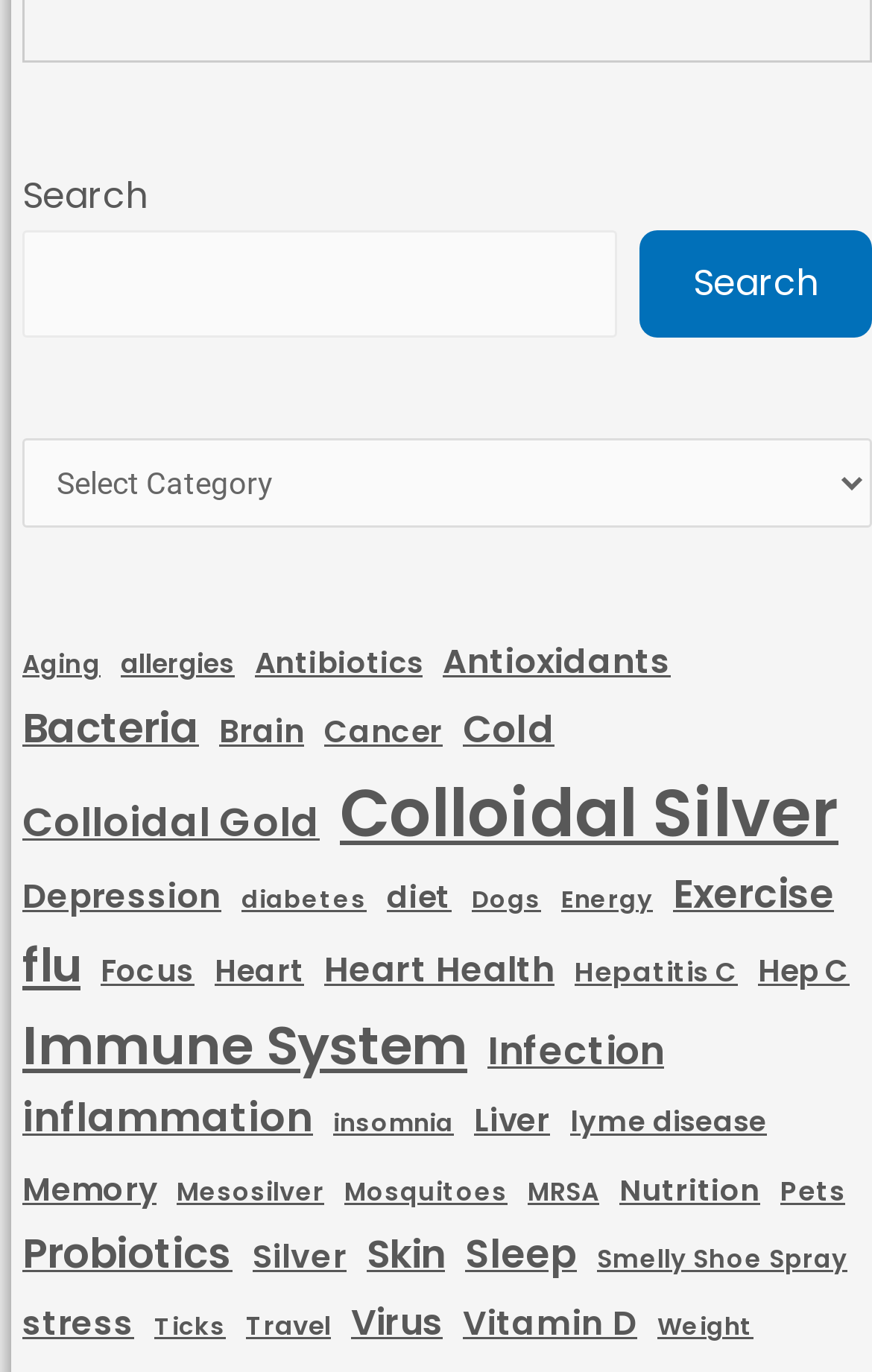Determine the bounding box coordinates for the region that must be clicked to execute the following instruction: "Explore Probiotics items".

[0.026, 0.891, 0.267, 0.936]